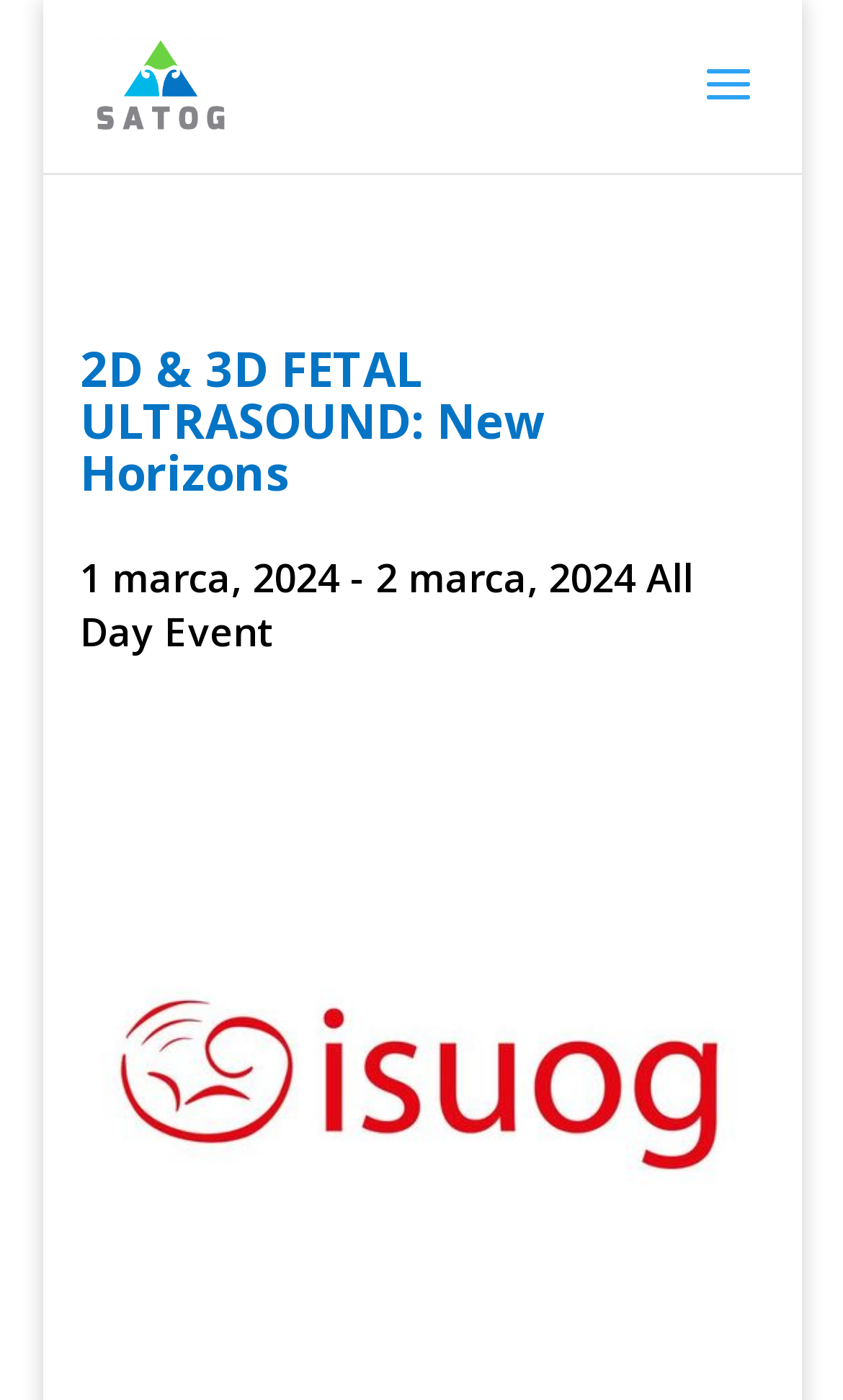Write an elaborate caption that captures the essence of the webpage.

The webpage is about 2D and 3D fetal ultrasound, specifically highlighting "New Horizons" from SATOG. At the top, there is a link to SATOG, accompanied by an image with the same name, positioned slightly above the link. 

Below this, there is an article section that occupies most of the page. Within this section, there are three lines of text. The first line displays the date "1 marca, 2024", followed by a second line showing the date range "- 2 marca, 2024". The third line indicates that it is an "All Day Event". These lines of text are positioned at the top of the article section.

Below the text, there is a large image that takes up most of the remaining space in the article section, stretching from the top to the bottom of the section.